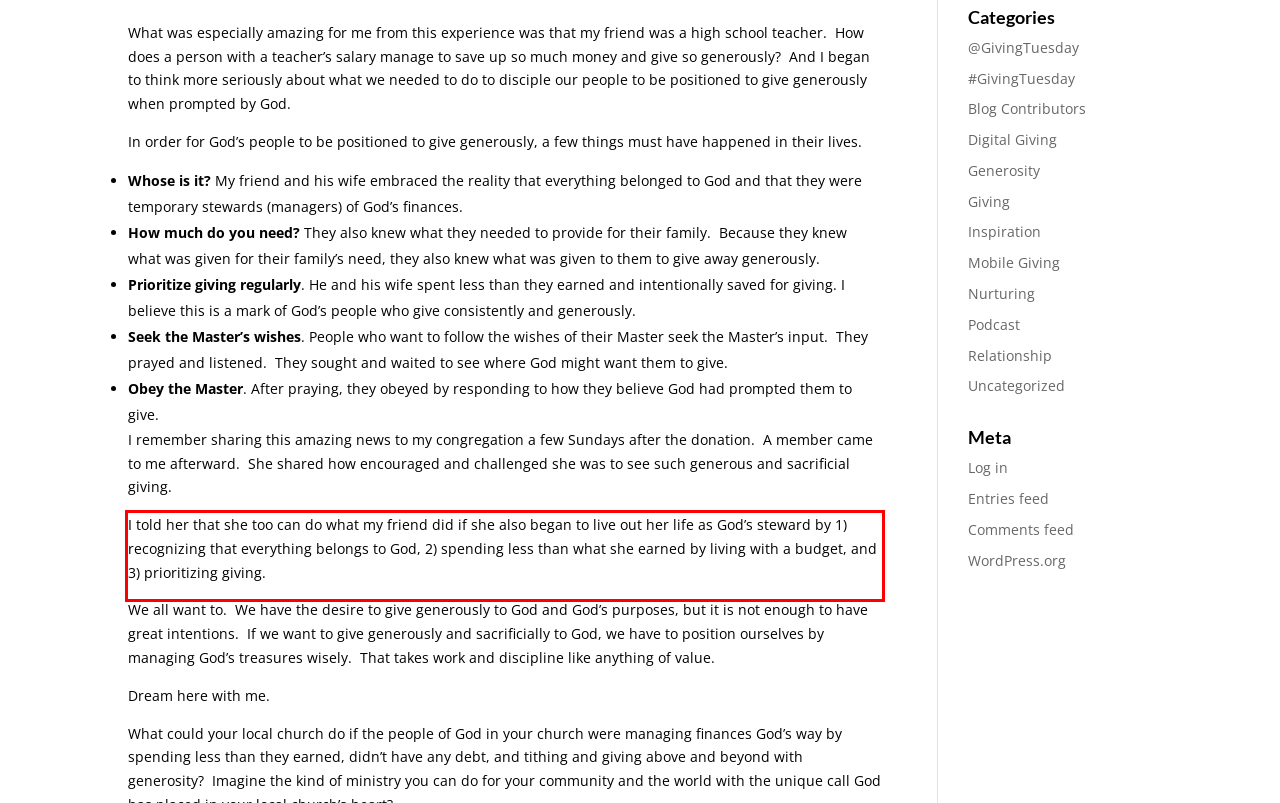You have a screenshot of a webpage with a red bounding box. Use OCR to generate the text contained within this red rectangle.

I told her that she too can do what my friend did if she also began to live out her life as God’s steward by 1) recognizing that everything belongs to God, 2) spending less than what she earned by living with a budget, and 3) prioritizing giving.